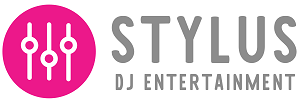Give an elaborate caption for the image.

The image features the logo of Stylus DJ Entertainment, prominently showcasing a vibrant pink circular design with three stylized sliders, representing the audio mixing aspect of DJ performances. The brand name "STYLUS" is printed in bold gray letters, emphasizing energy and professionalism, while below it, "DJ ENTERTAINMENT" is displayed in a lighter gray font. This logo encapsulates the company's focus on providing engaging musical experiences for events, reflecting their commitment to quality entertainment.